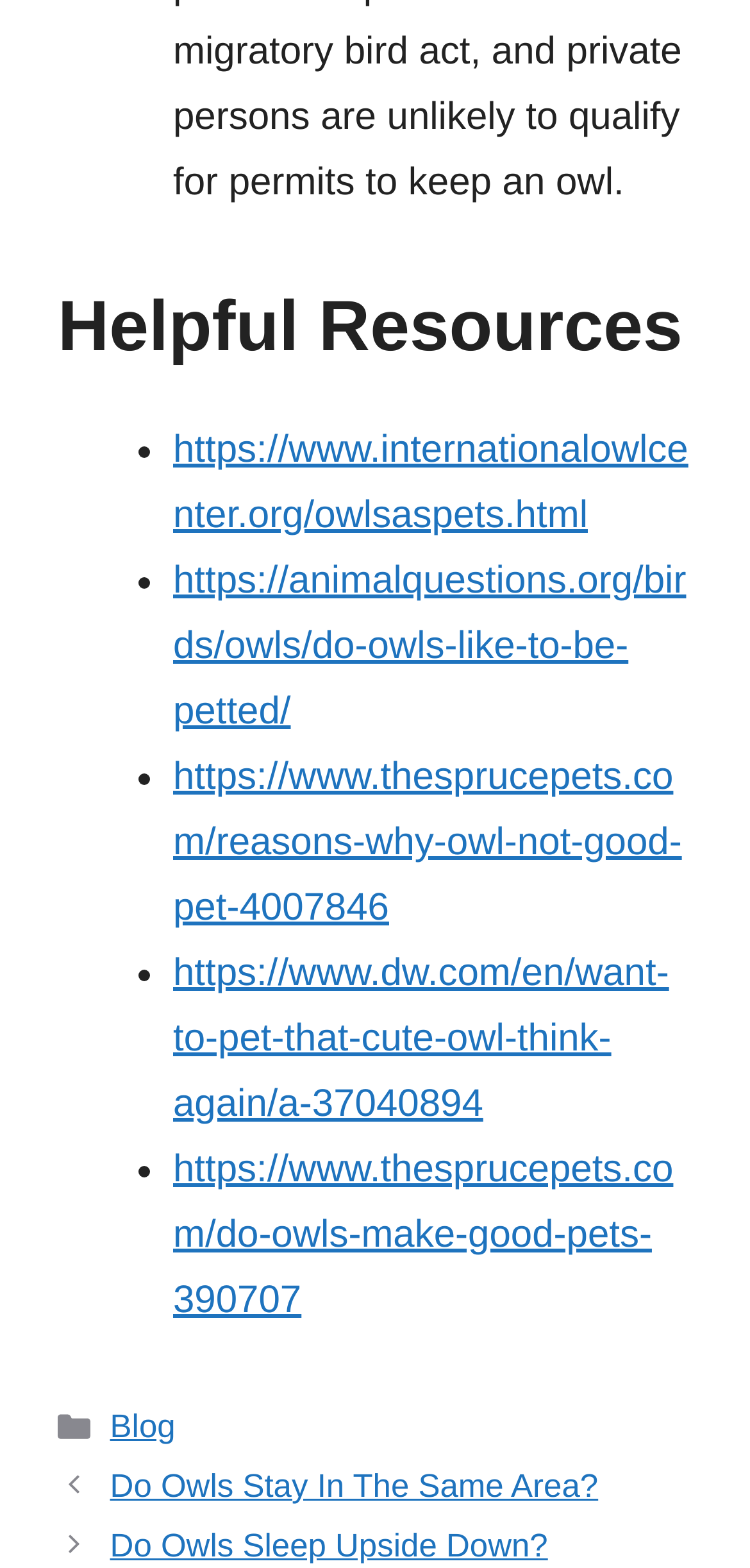How many links are listed under 'Helpful Resources'?
Look at the screenshot and give a one-word or phrase answer.

5